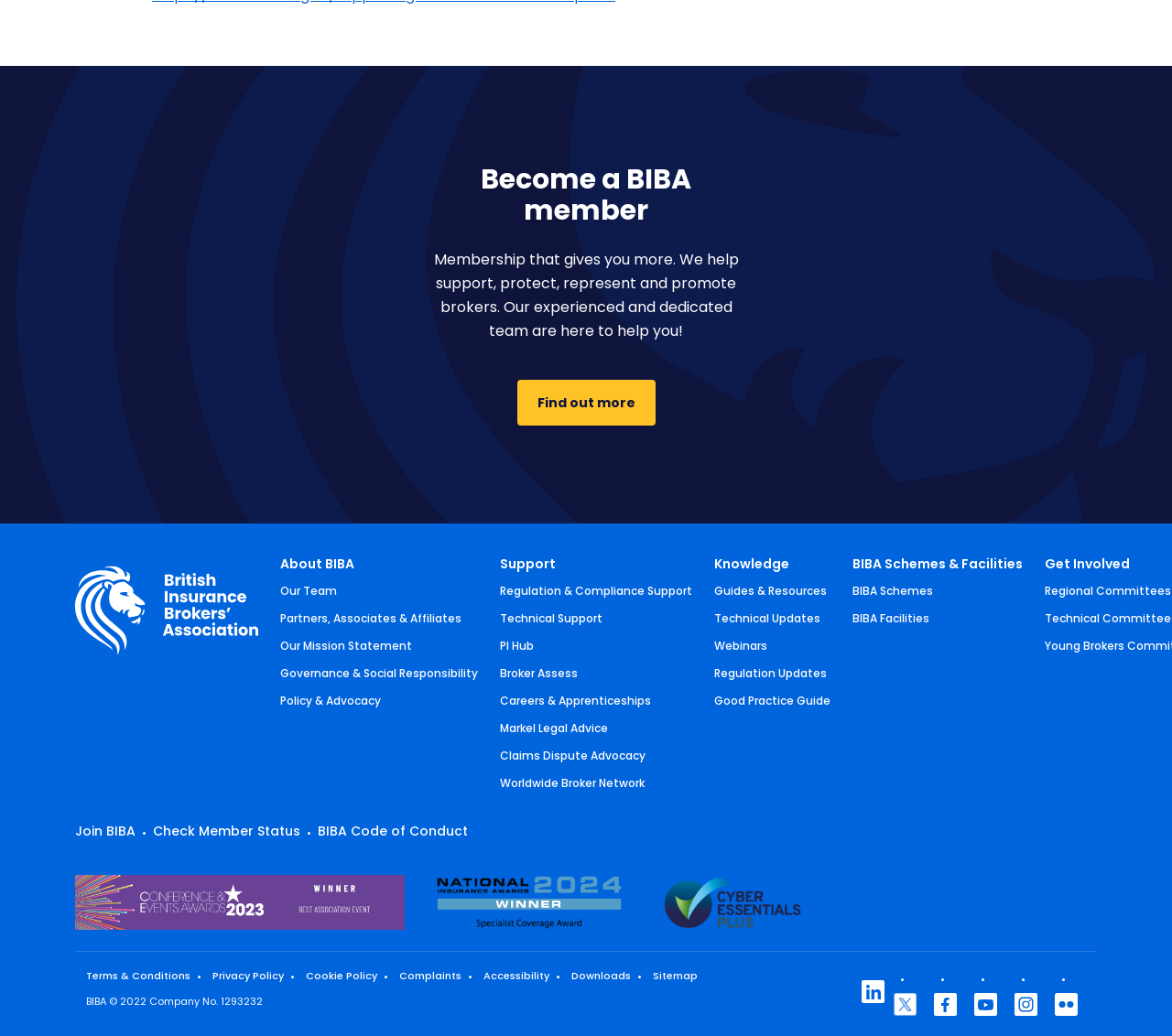Identify the bounding box of the HTML element described here: "BIBA Code of Conduct". Provide the coordinates as four float numbers between 0 and 1: [left, top, right, bottom].

[0.256, 0.79, 0.399, 0.814]